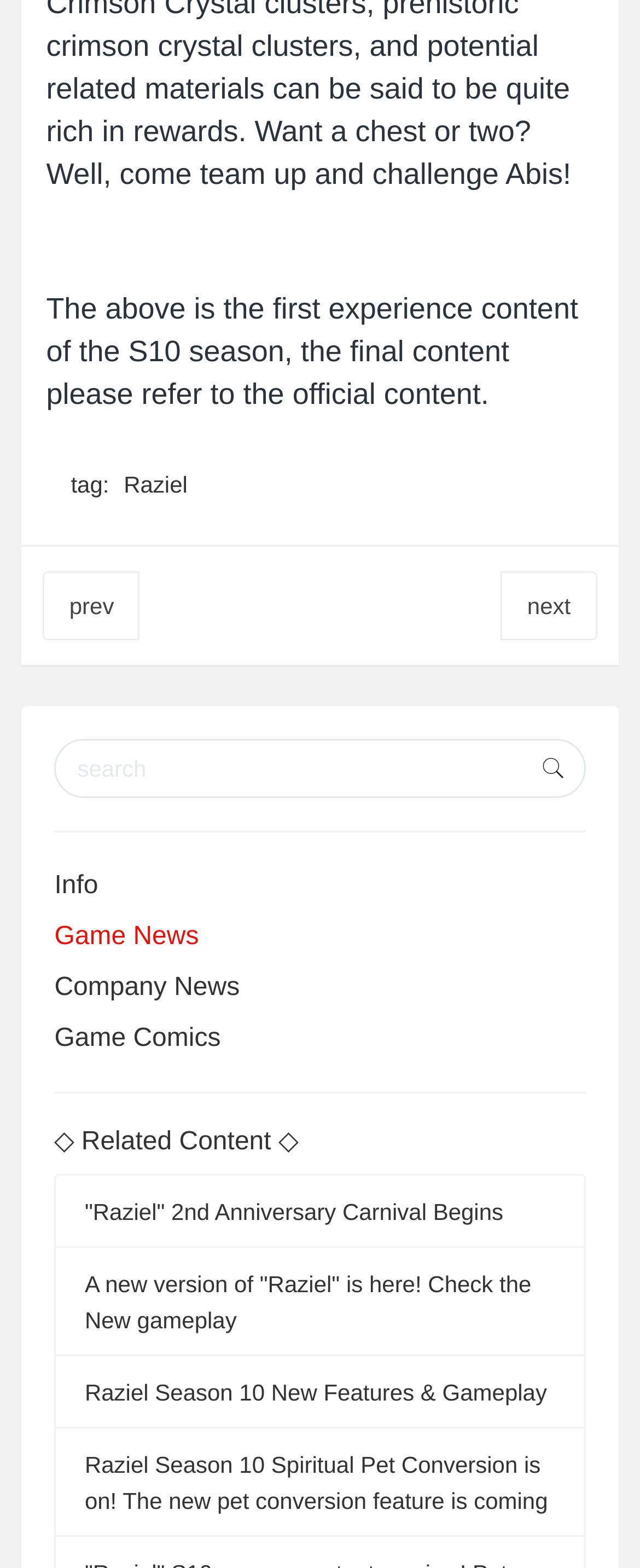Answer the question below in one word or phrase:
What is the position of the 'next' link?

Right side